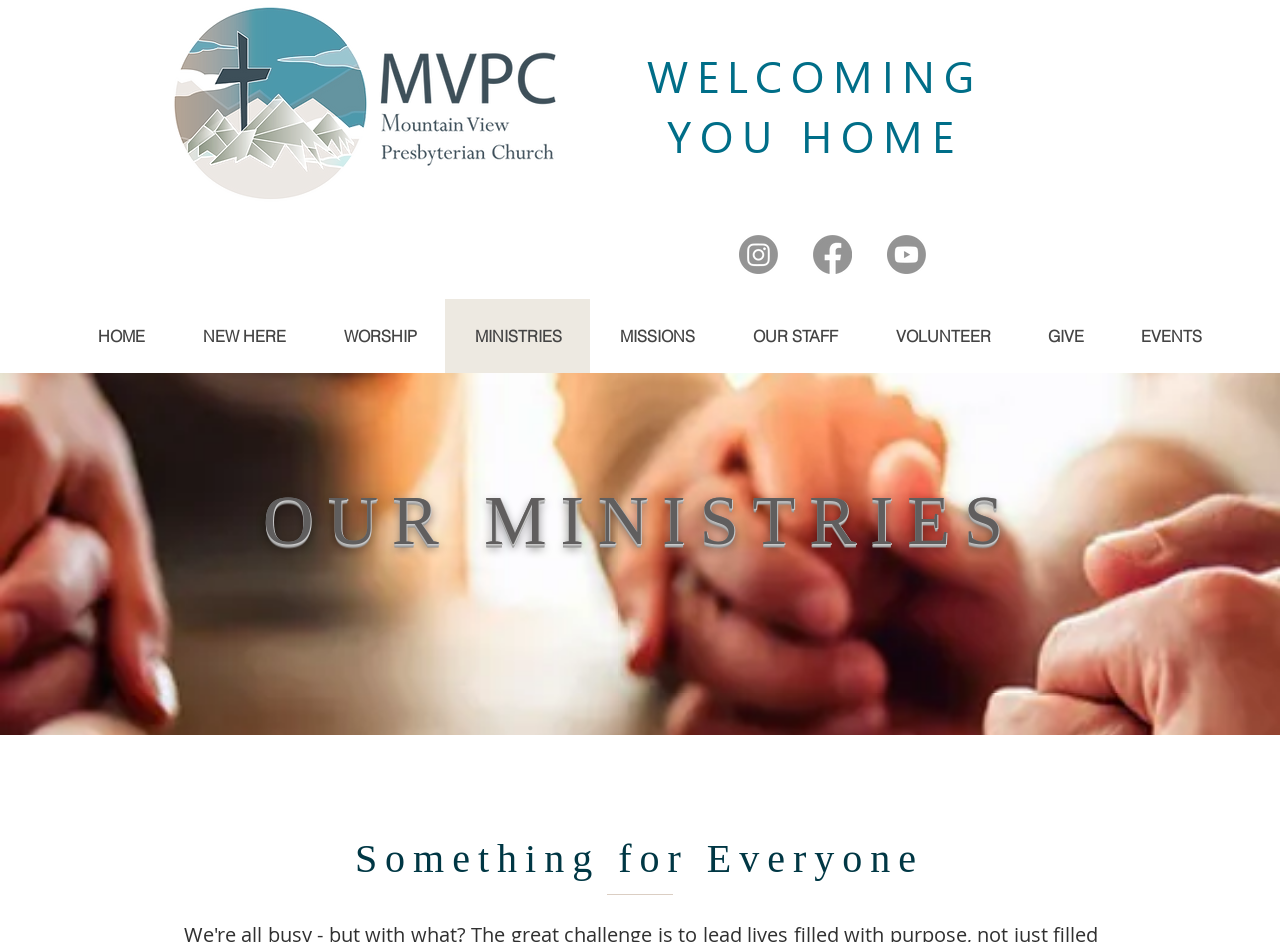Identify the bounding box coordinates for the region of the element that should be clicked to carry out the instruction: "Navigate to the MINISTRIES page". The bounding box coordinates should be four float numbers between 0 and 1, i.e., [left, top, right, bottom].

[0.348, 0.317, 0.461, 0.396]